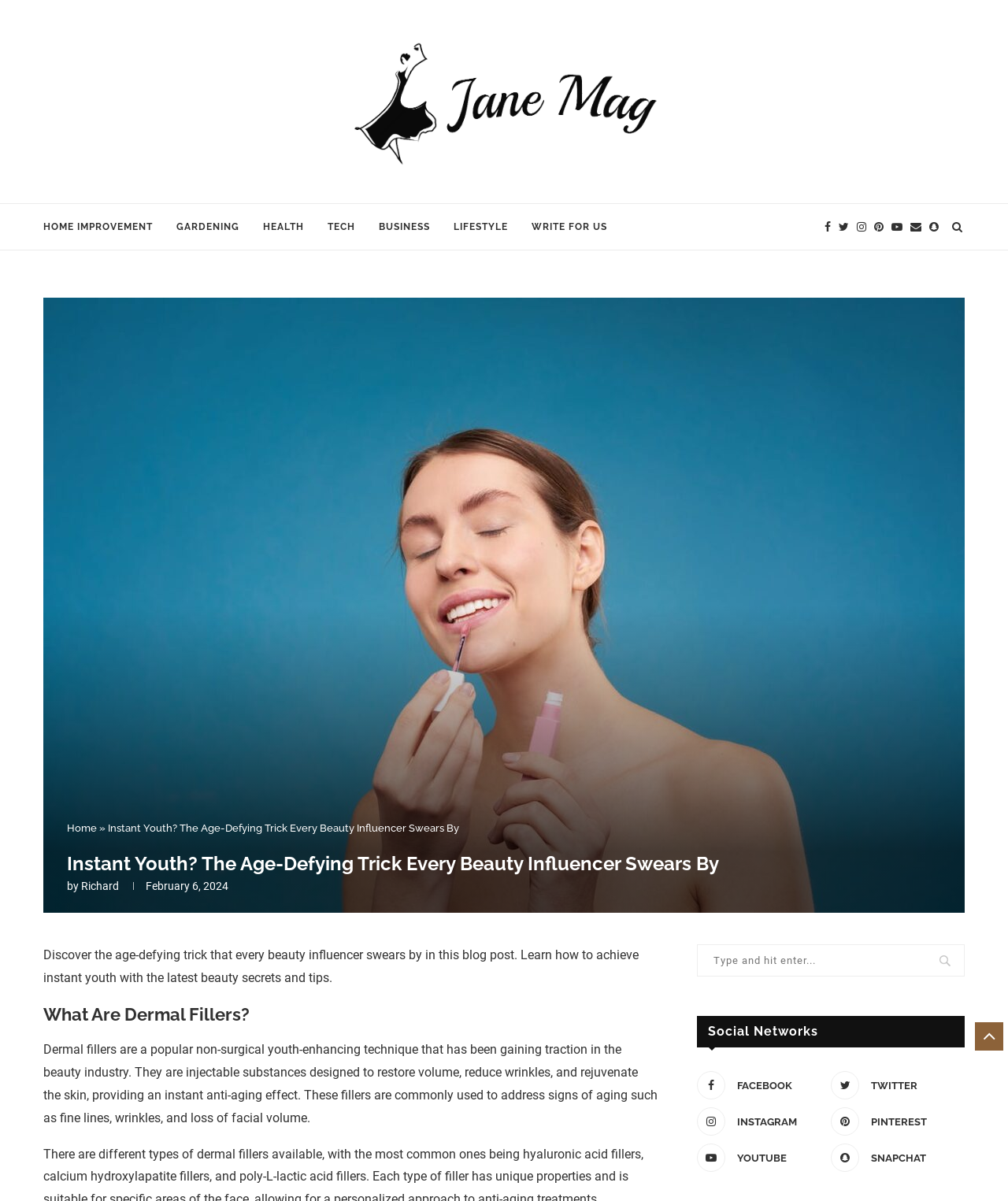Provide a thorough description of this webpage.

The webpage is a blog post about beauty and skincare, specifically discussing the age-defying trick that every beauty influencer swears by. At the top of the page, there is a logo and a navigation menu with links to various categories such as Home Improvement, Gardening, Health, Tech, Business, Lifestyle, and Write for Us. Below the navigation menu, there are social media links to Facebook, Twitter, Instagram, Pinterest, Youtube, and Snapchat.

The main content of the page starts with a heading that reads "Instant Youth? The Age-Defying Trick Every Beauty Influencer Swears By" followed by the author's name, Richard, and the date of publication, February 6, 2024. The introductory paragraph summarizes the content of the blog post, which is about discovering the age-defying trick and learning how to achieve instant youth with the latest beauty secrets and tips.

Below the introductory paragraph, there is a heading that reads "What Are Dermal Fillers?" followed by a detailed explanation of what dermal fillers are, their purpose, and how they work. The text is divided into paragraphs, making it easy to read and understand.

On the right side of the page, there is a search bar and a section titled "Social Networks" with links to various social media platforms. At the bottom of the page, there is a complementary section with a layout table containing links to Facebook, Twitter, Instagram, Pinterest, Youtube, and Snapchat, each with its corresponding logo and text.

Overall, the webpage is well-organized, with clear headings and concise text, making it easy to navigate and understand the content.